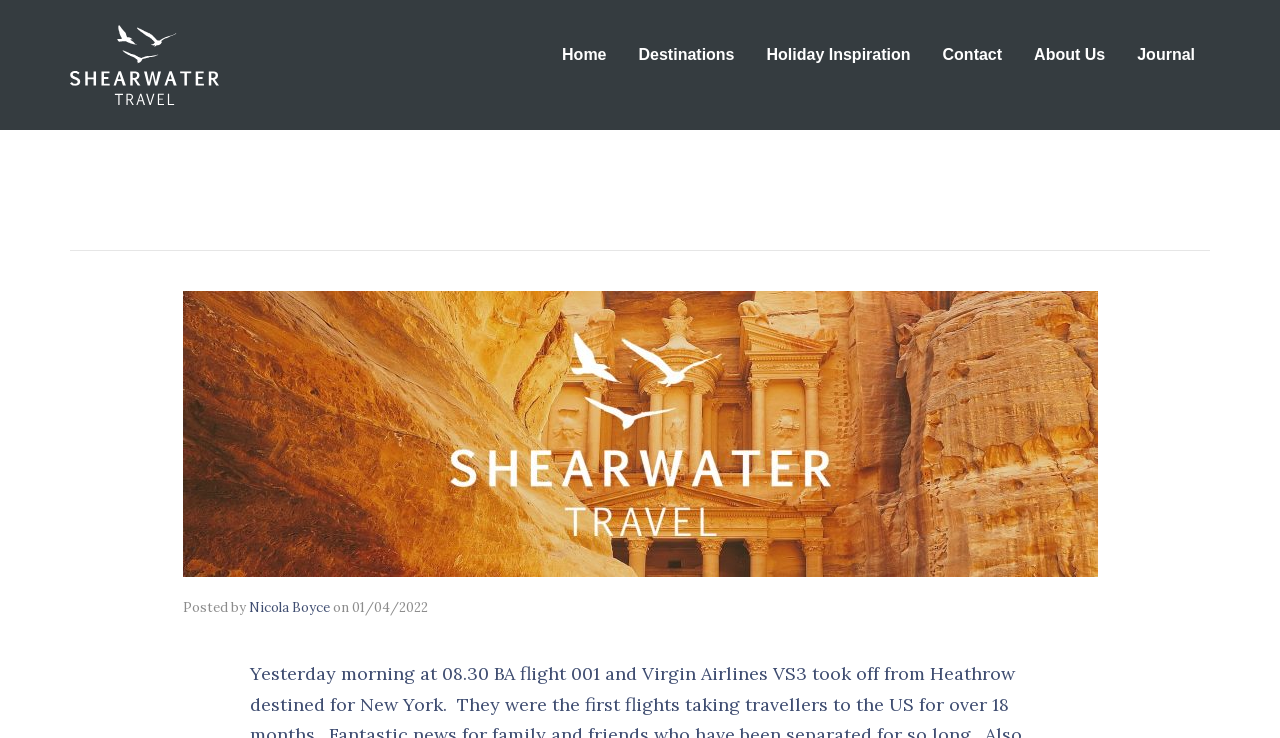Determine the bounding box coordinates of the element's region needed to click to follow the instruction: "go to Shearwater Travel homepage". Provide these coordinates as four float numbers between 0 and 1, formatted as [left, top, right, bottom].

[0.055, 0.07, 0.171, 0.101]